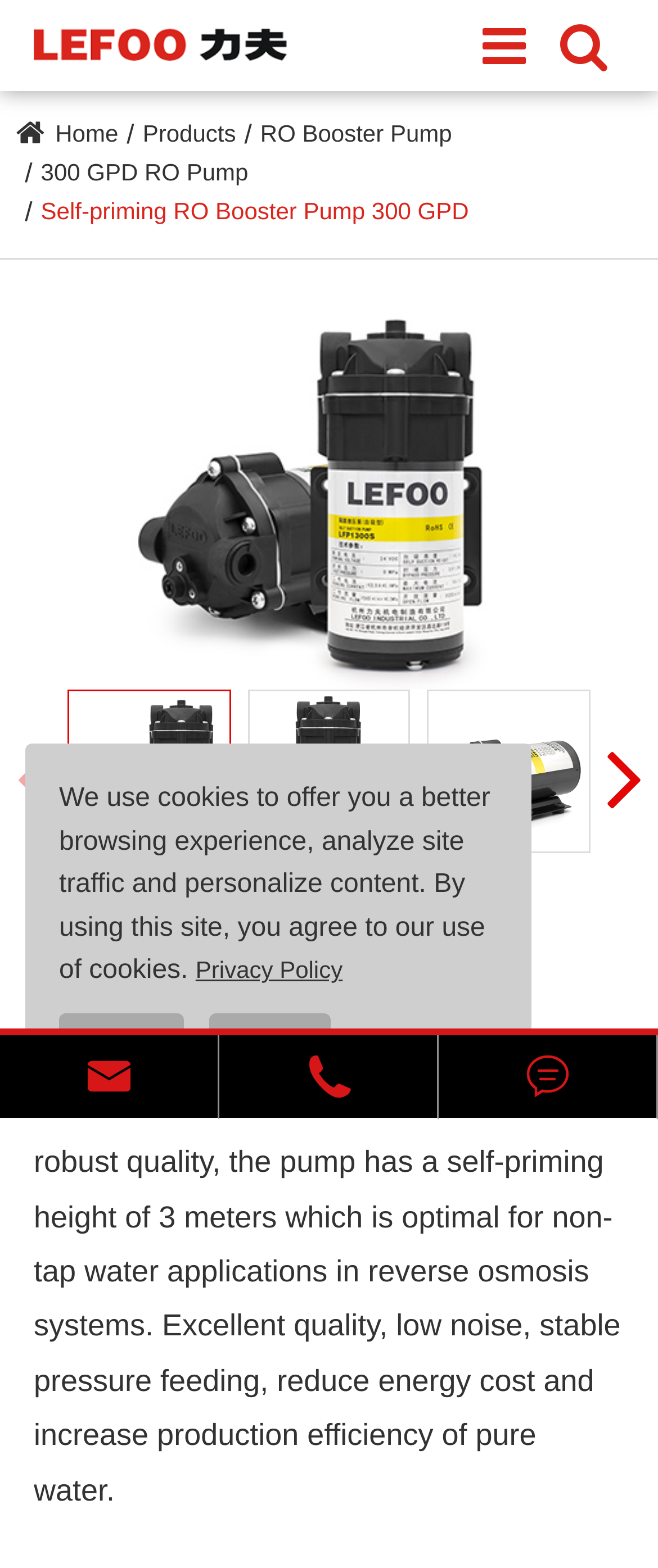Locate the bounding box coordinates of the clickable area needed to fulfill the instruction: "Go to the next slide".

[0.923, 0.463, 0.974, 0.527]